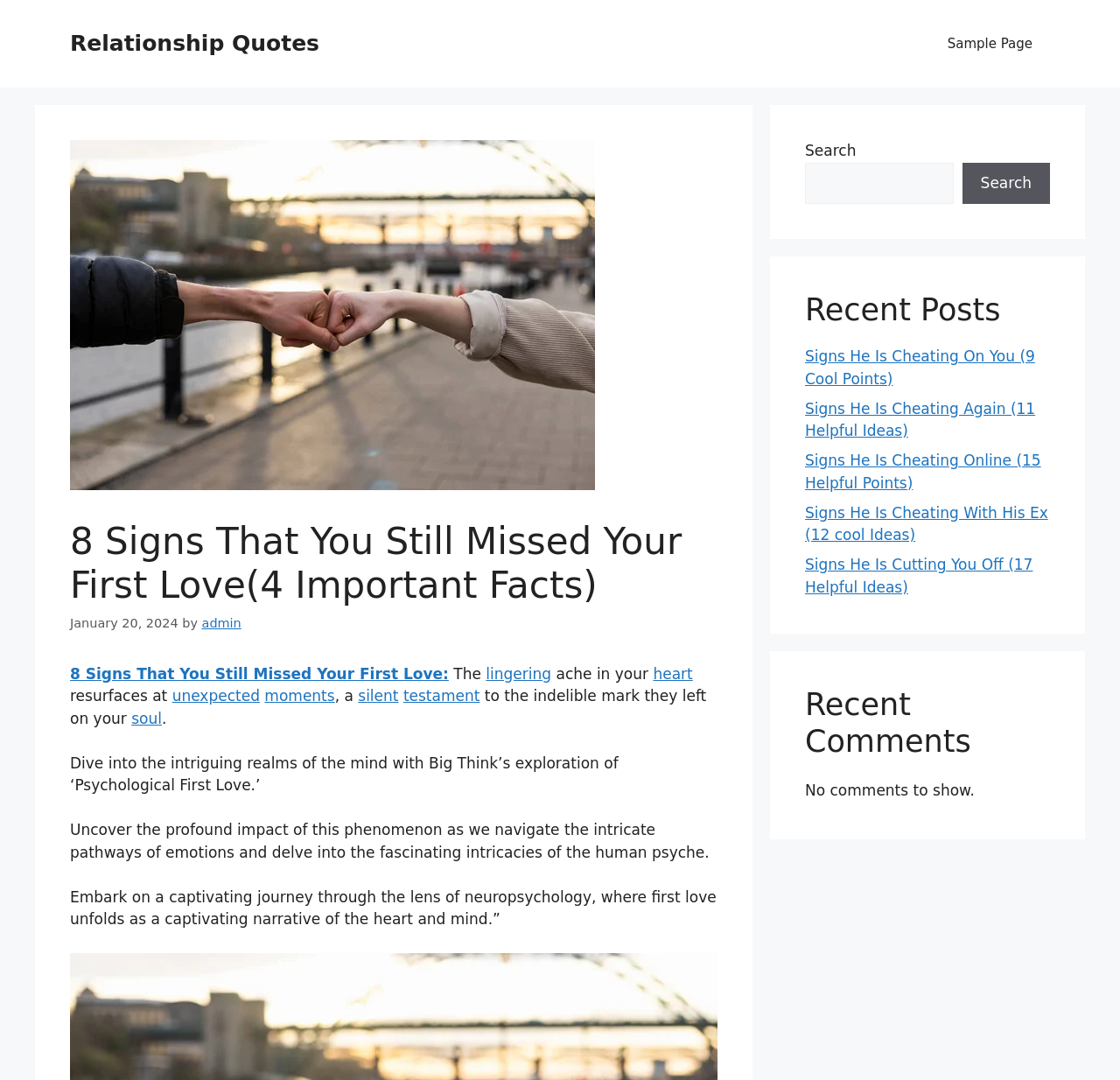Please indicate the bounding box coordinates of the element's region to be clicked to achieve the instruction: "Search for something". Provide the coordinates as four float numbers between 0 and 1, i.e., [left, top, right, bottom].

[0.719, 0.15, 0.851, 0.189]